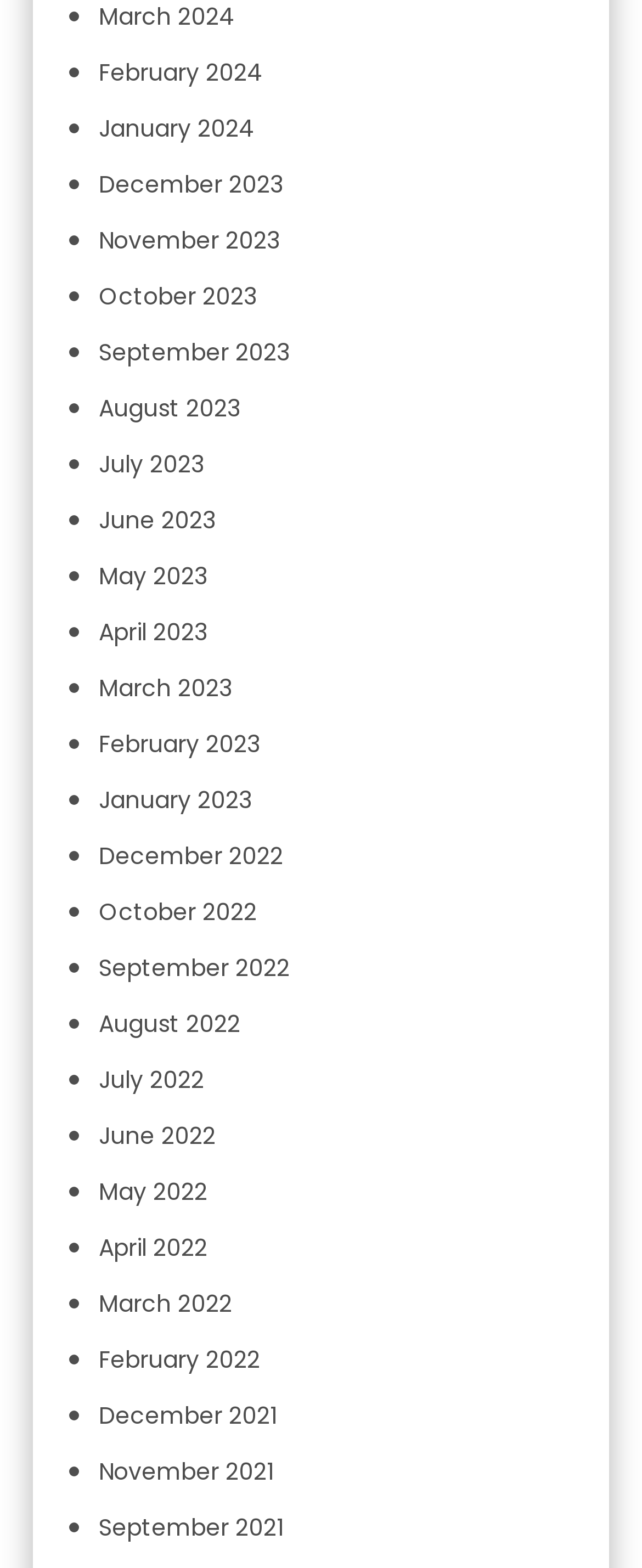What is the earliest month listed?
Answer the question with a single word or phrase derived from the image.

December 2021